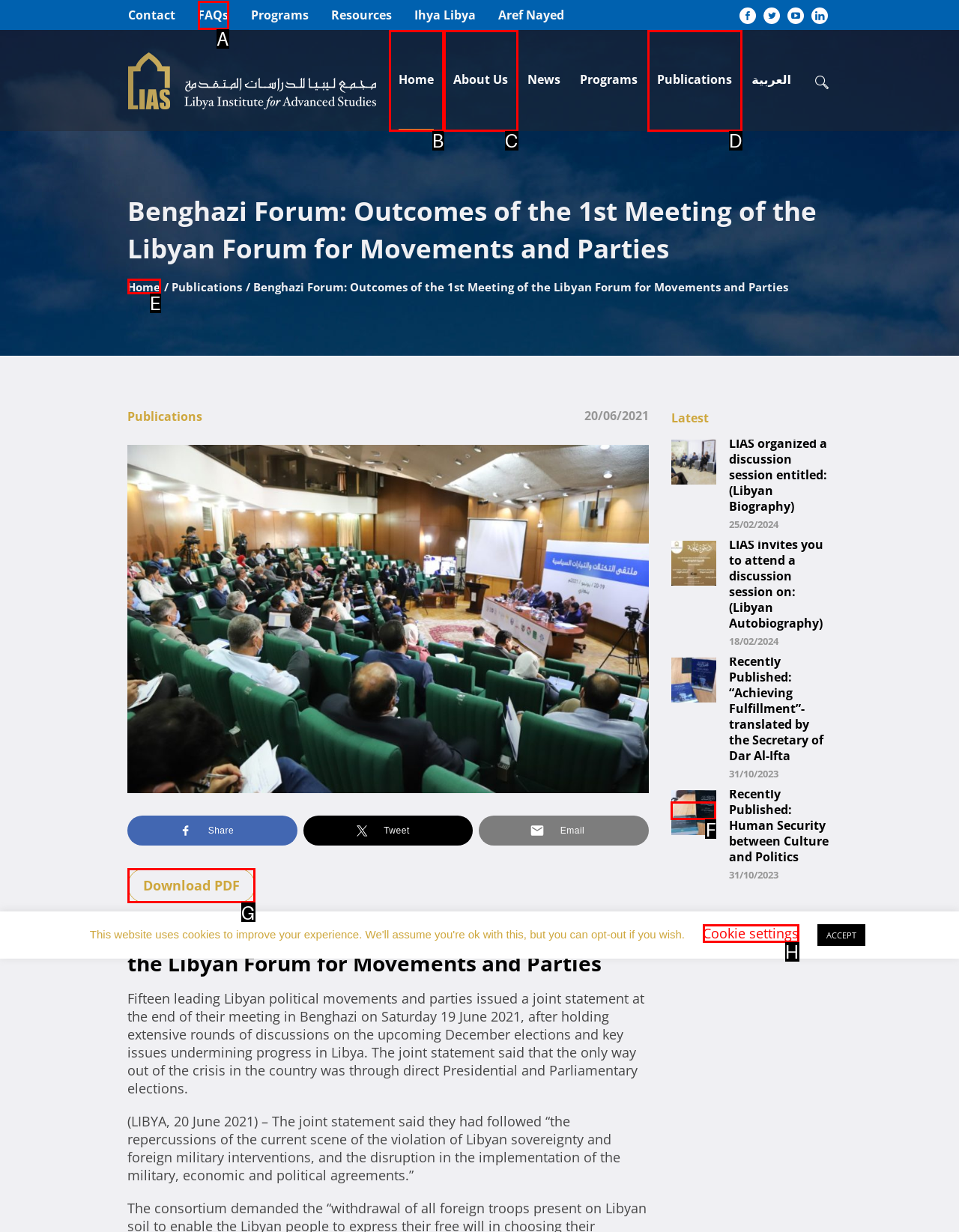Indicate which lettered UI element to click to fulfill the following task: Click on the 'Download PDF' link
Provide the letter of the correct option.

G